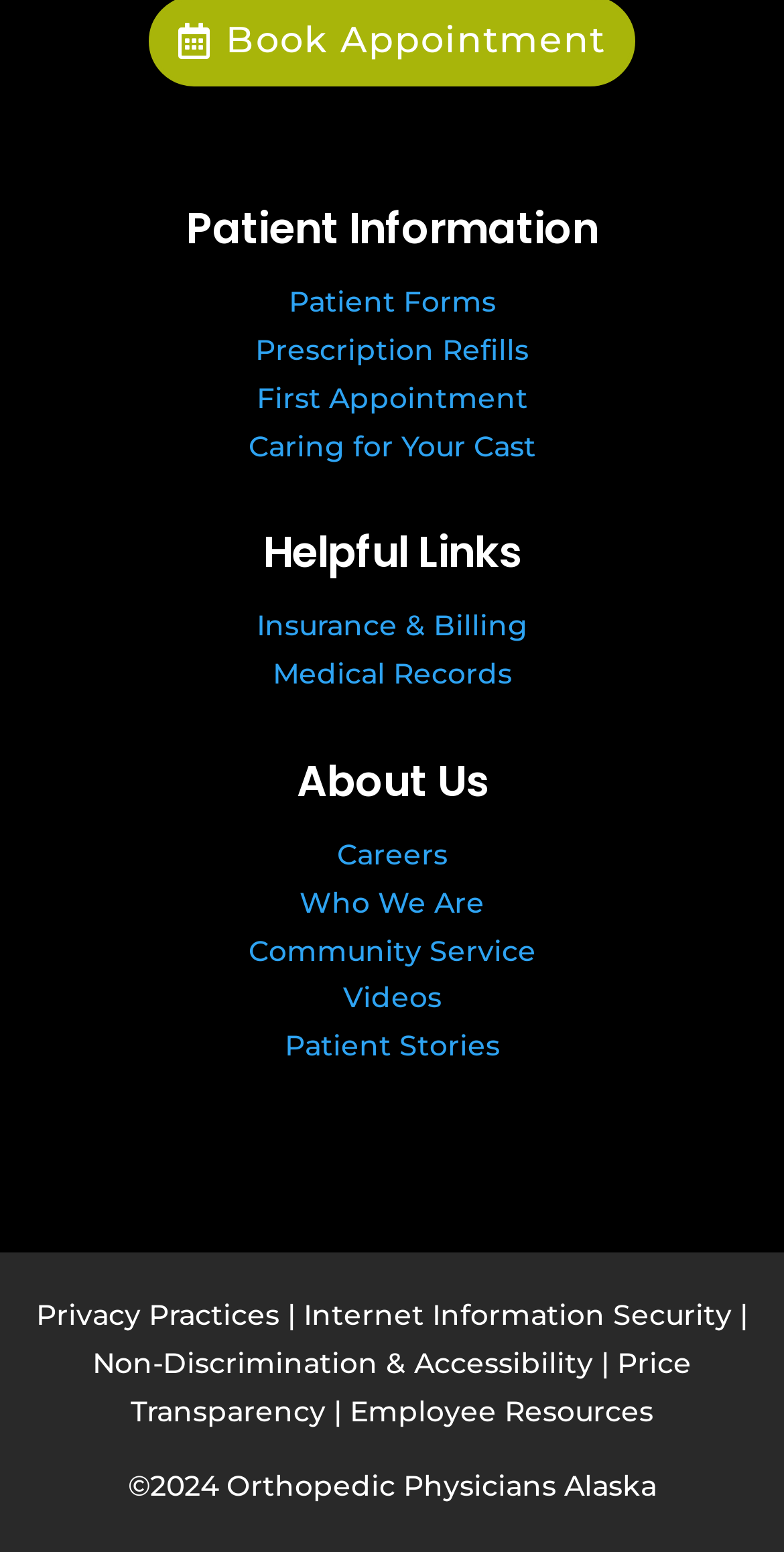Give a concise answer using one word or a phrase to the following question:
What is the last link provided under 'About Us'?

Patient Stories